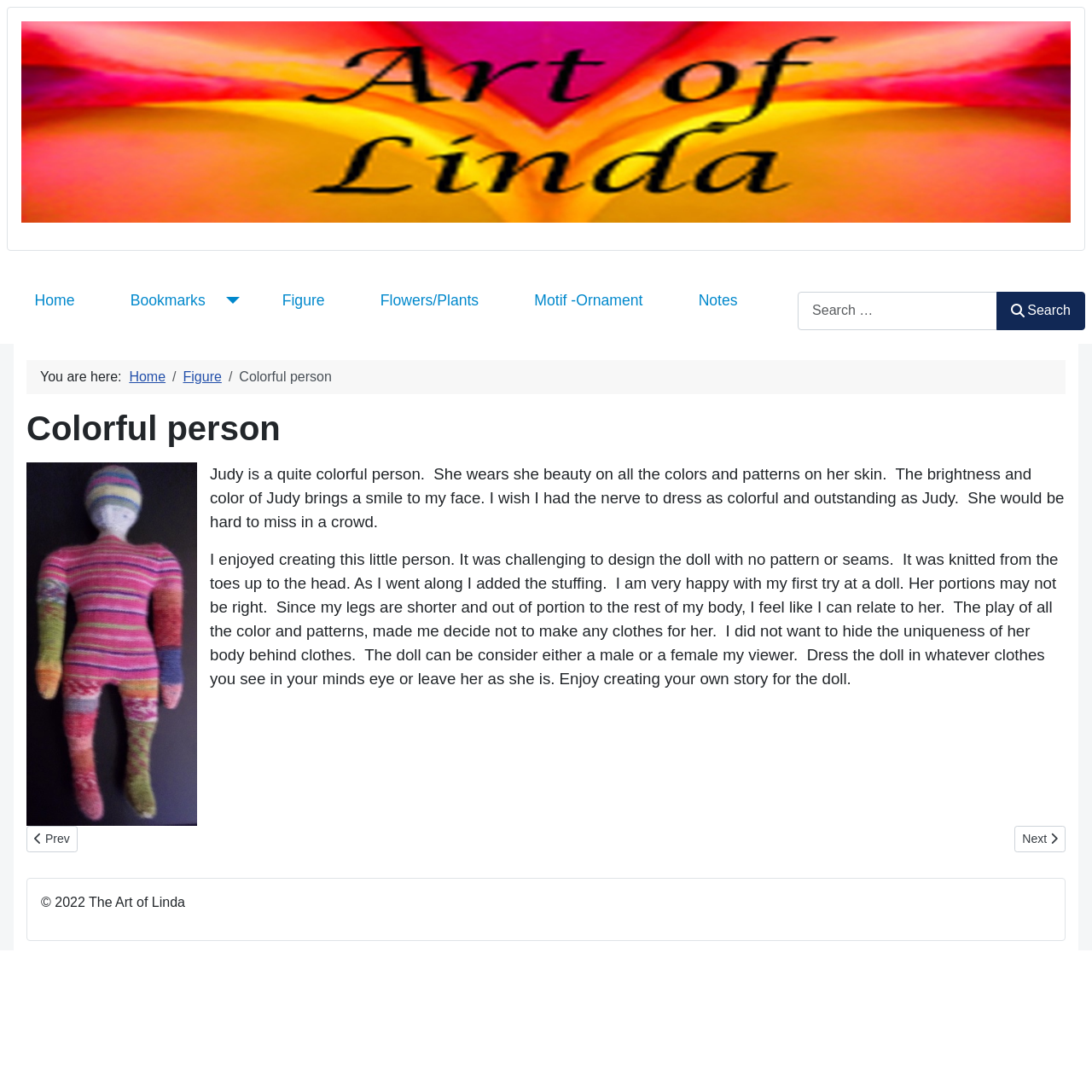Is there a search function on the webpage?
From the image, respond using a single word or phrase.

Yes